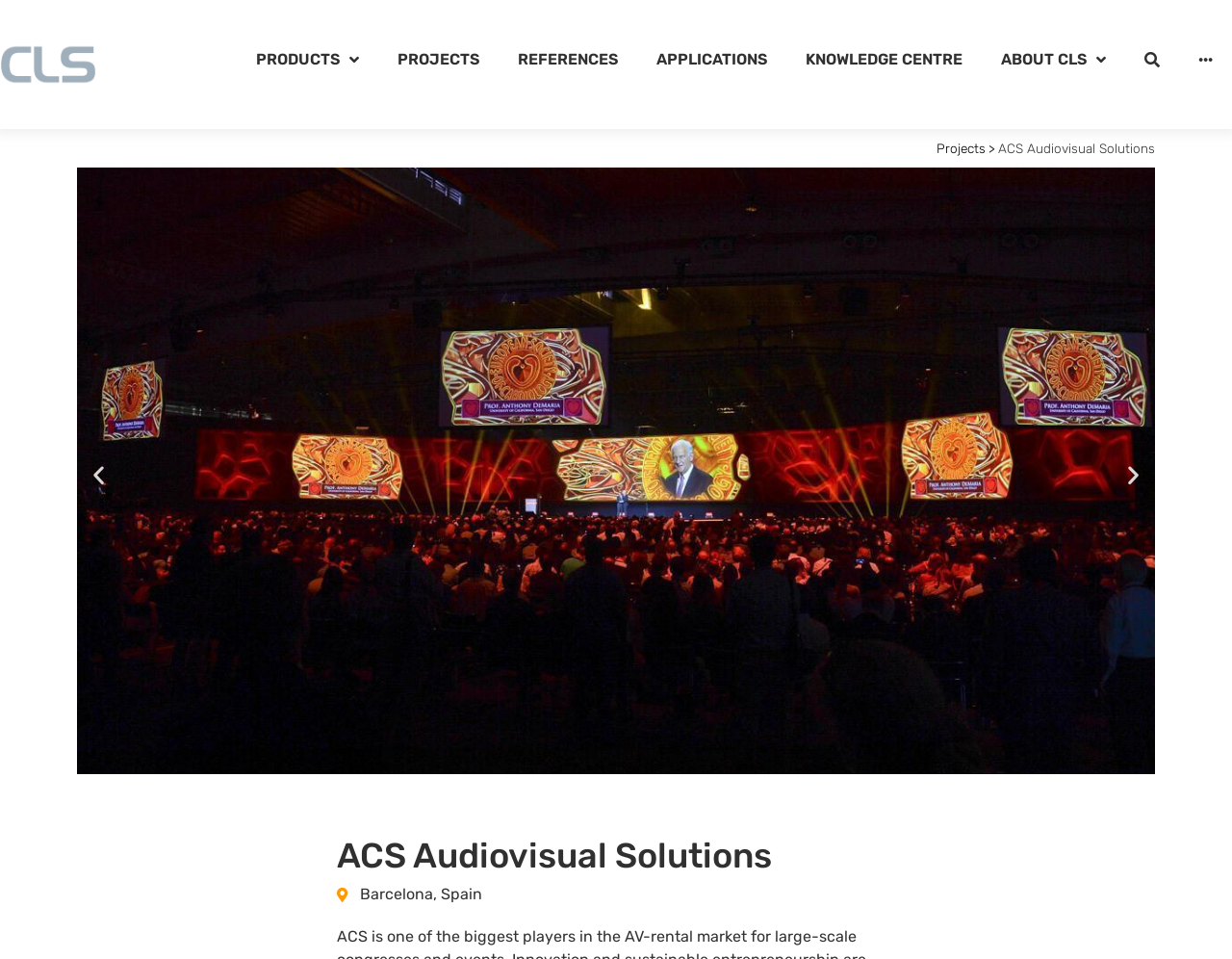Specify the bounding box coordinates of the area to click in order to follow the given instruction: "Click on ABOUT CLS."

[0.797, 0.01, 0.913, 0.114]